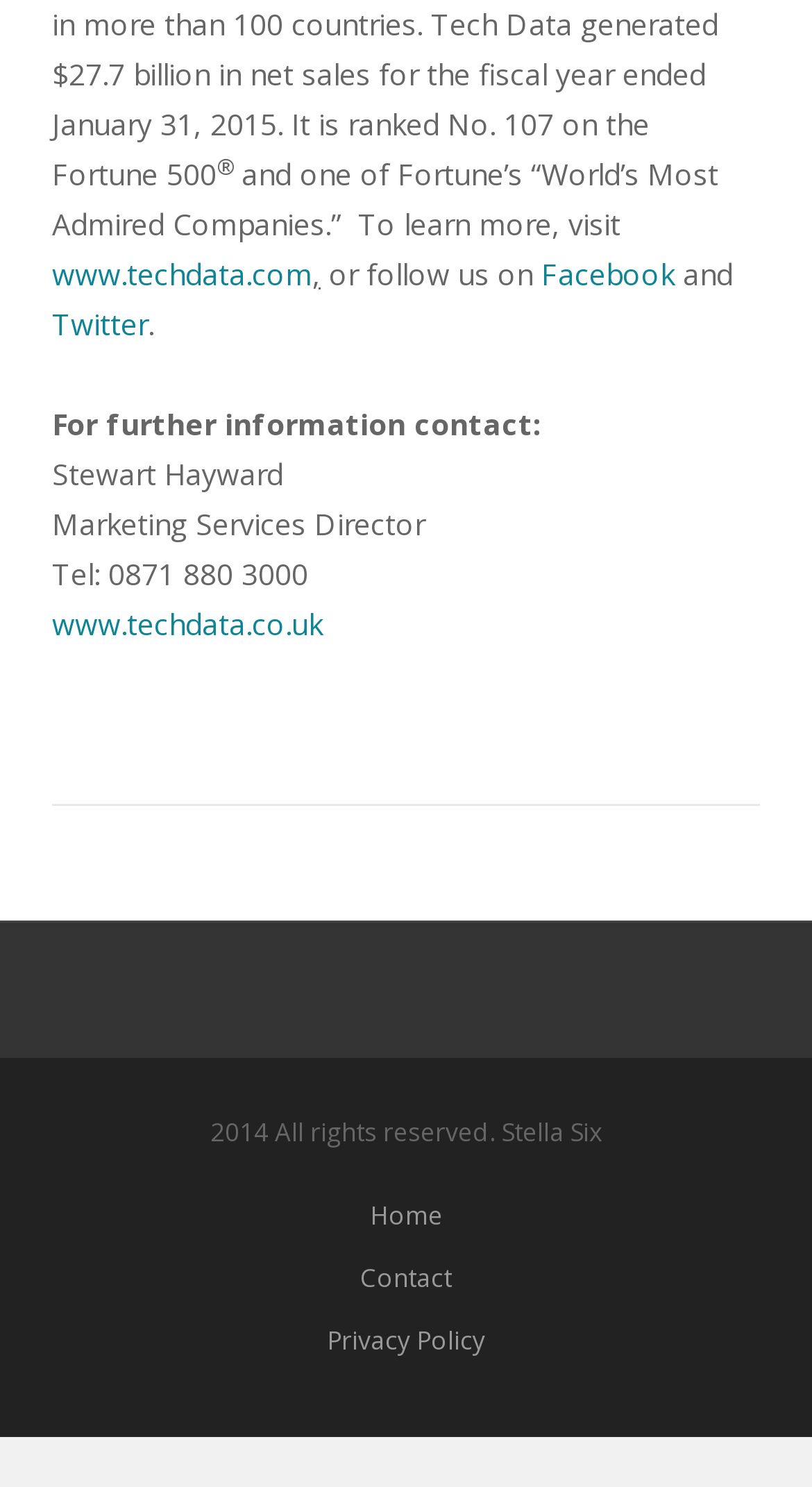Please provide a brief answer to the question using only one word or phrase: 
Who is the Marketing Services Director?

Stewart Hayward